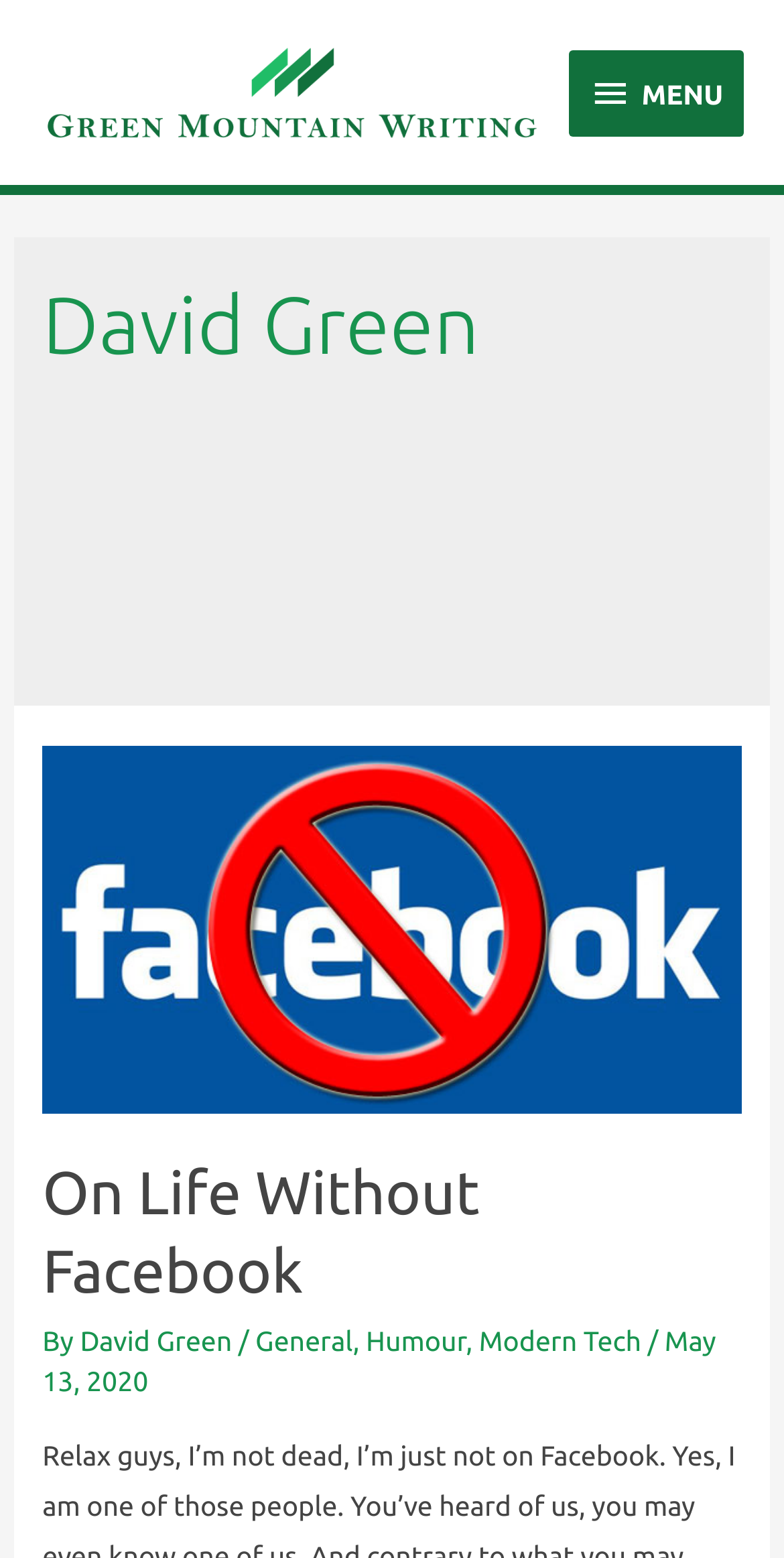Answer the question in a single word or phrase:
When was the article published?

May 13, 2020